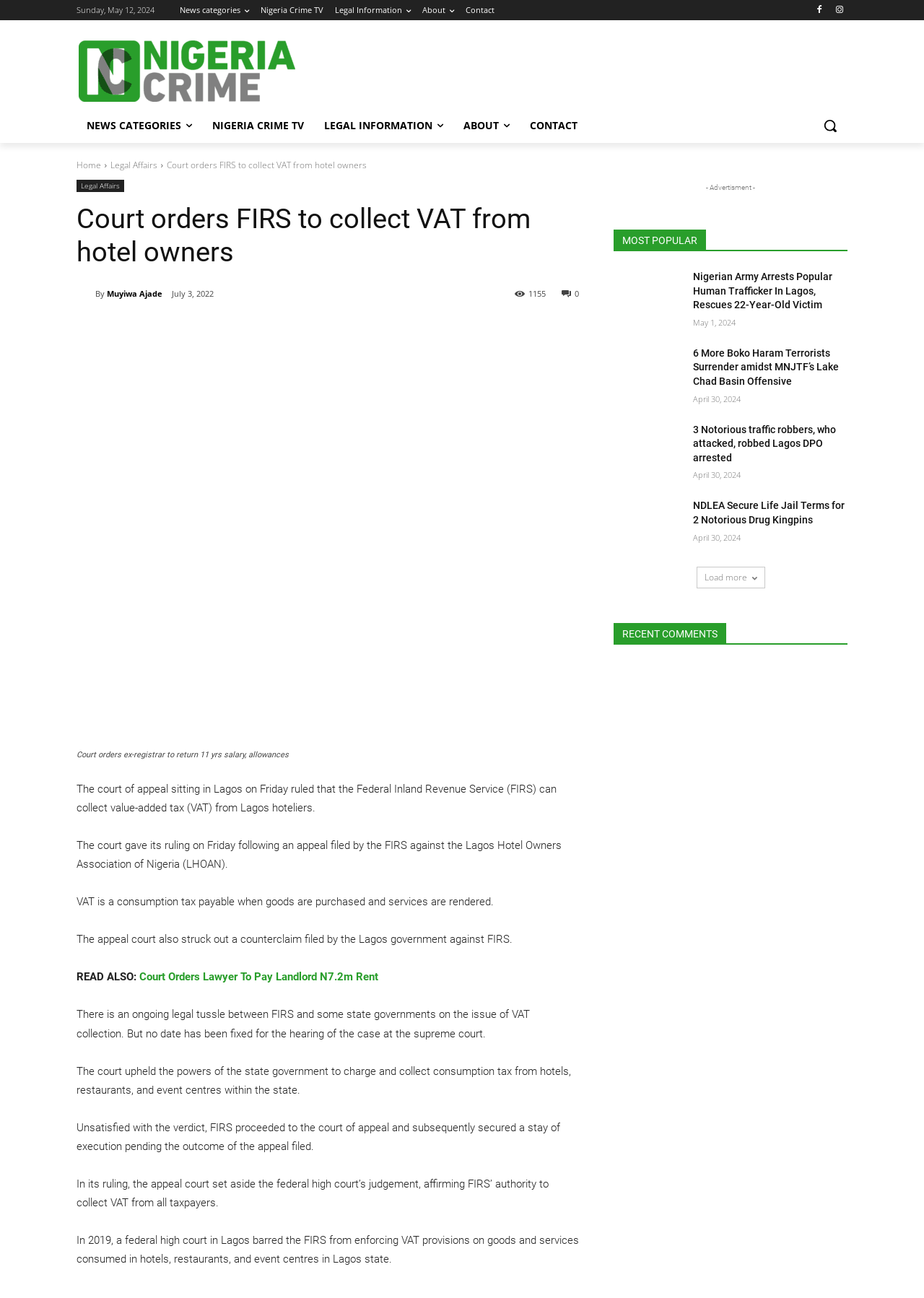Please specify the bounding box coordinates in the format (top-left x, top-left y, bottom-right x, bottom-right y), with values ranging from 0 to 1. Identify the bounding box for the UI component described as follows: parent_node: By title="Muyiwa Ajade"

[0.083, 0.221, 0.103, 0.232]